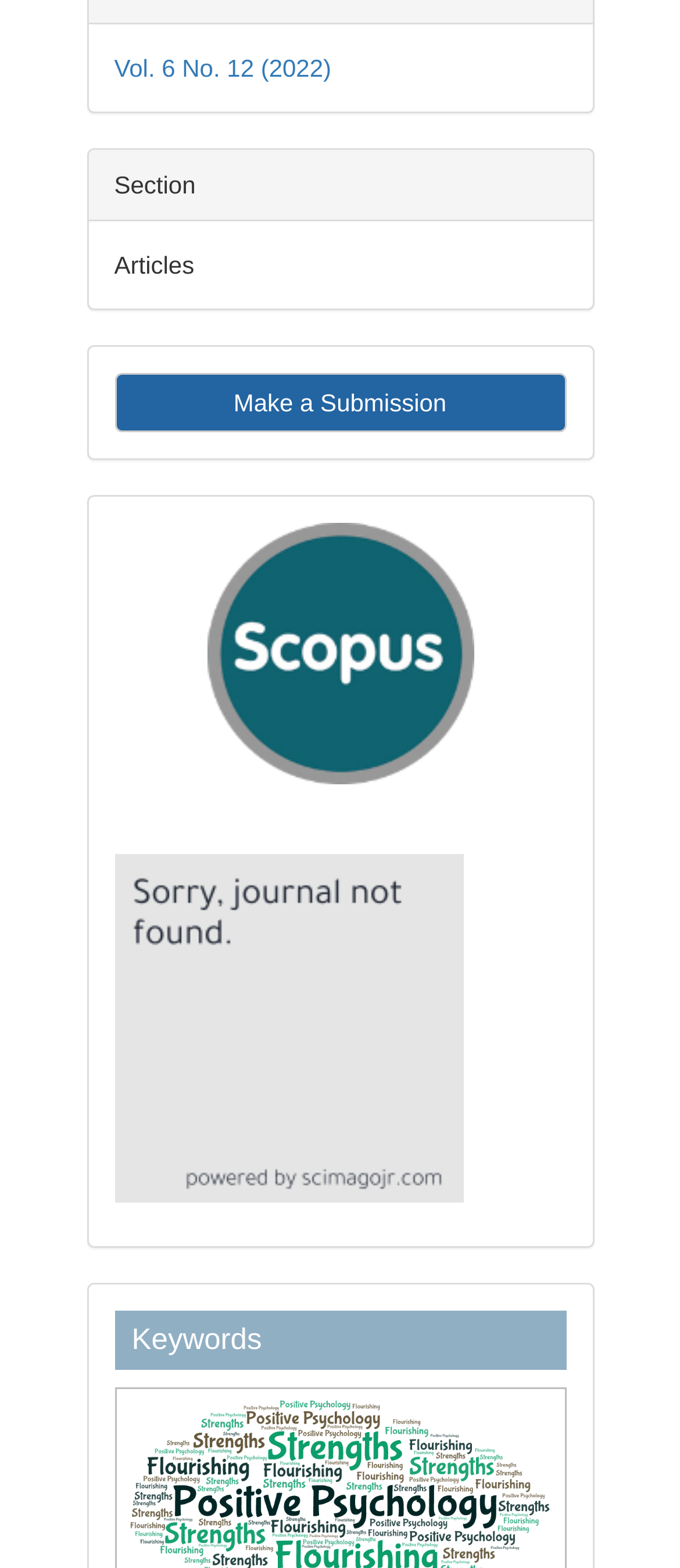Provide a single word or phrase to answer the given question: 
How many links are there on the webpage?

4